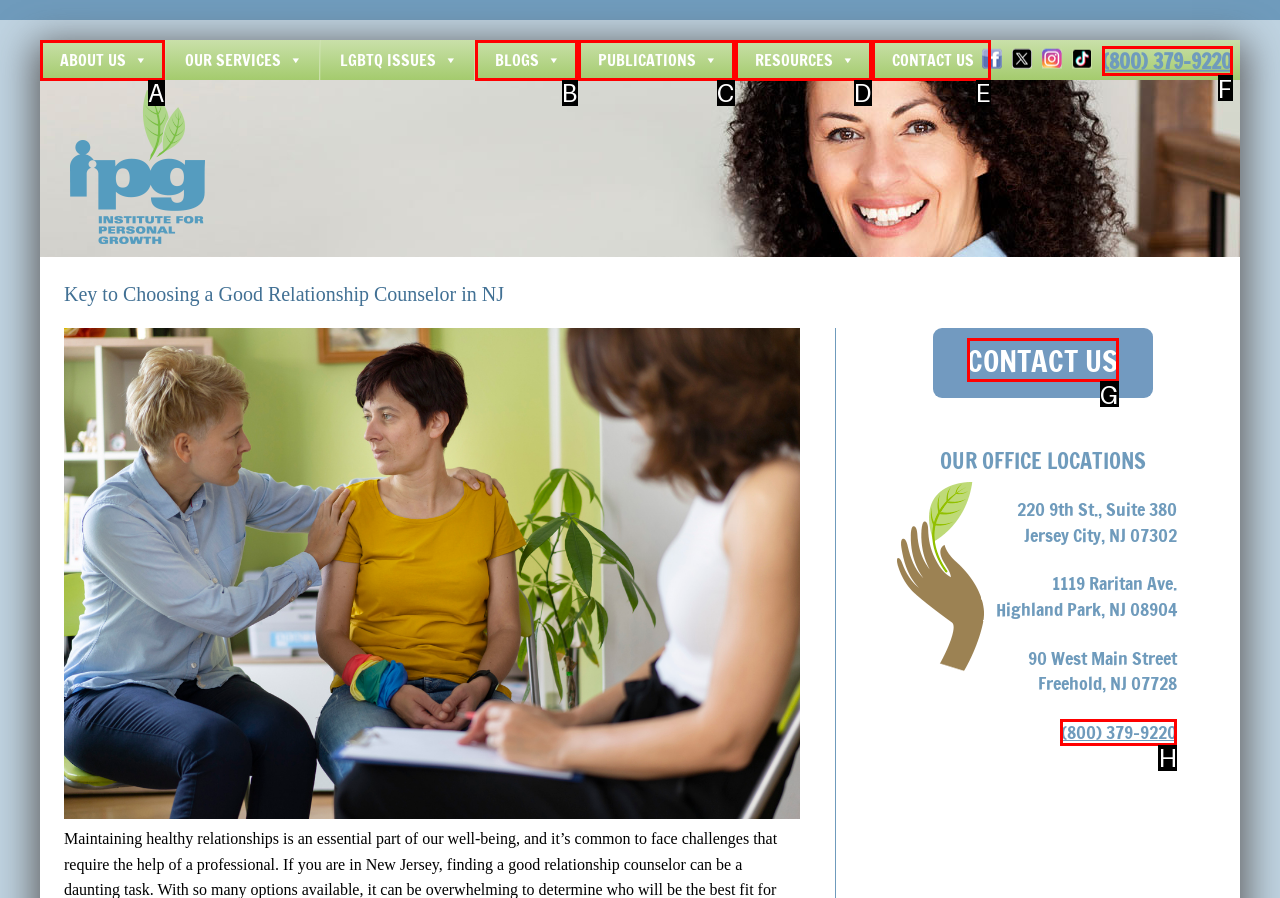Point out the option that best suits the description: Blogs
Indicate your answer with the letter of the selected choice.

B